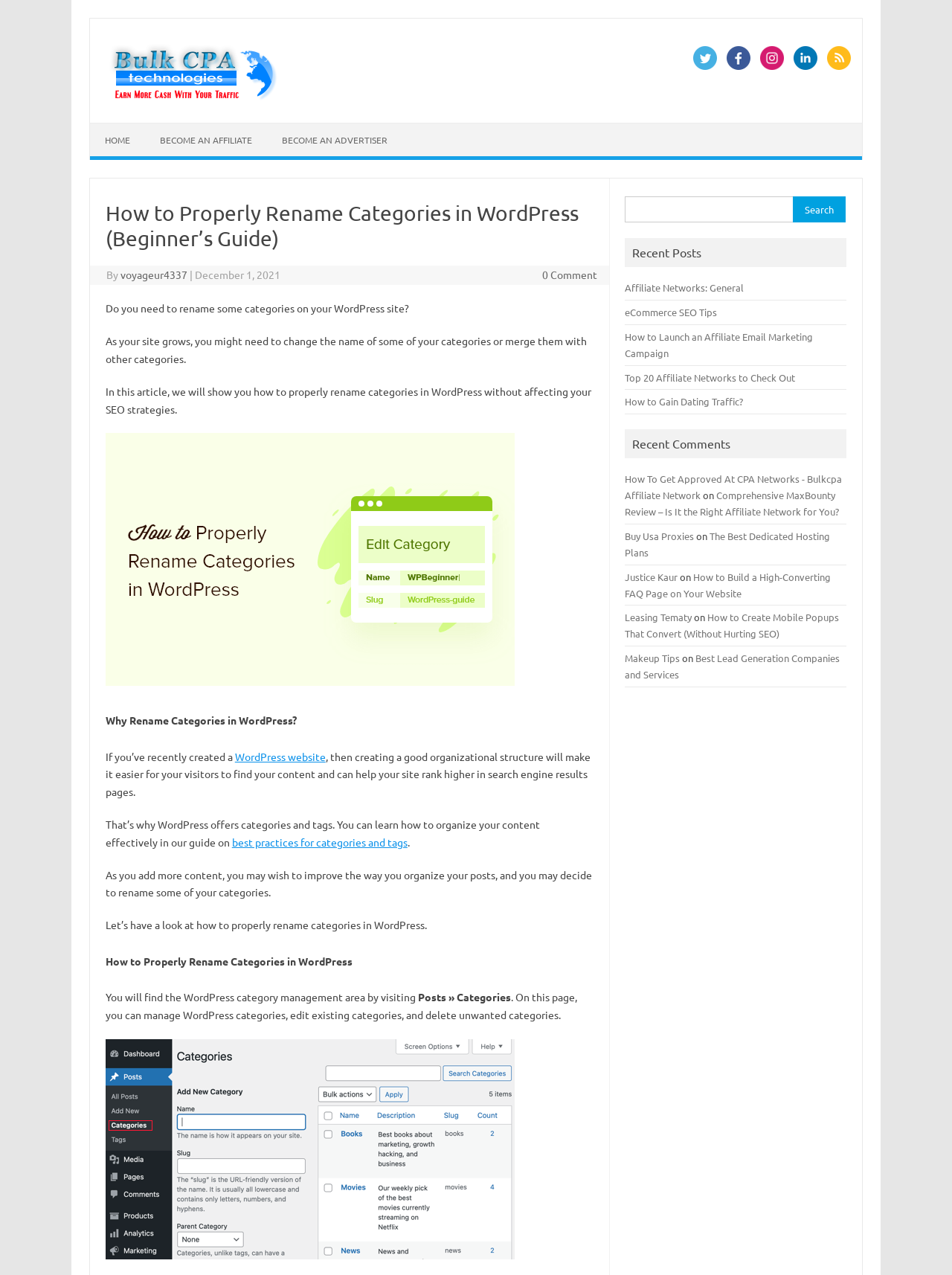What is the topic of the article on this webpage?
Provide a well-explained and detailed answer to the question.

The webpage provides a beginner's guide to properly renaming categories in WordPress, covering the reasons why category renaming is necessary, how to do it, and its benefits for SEO strategies.